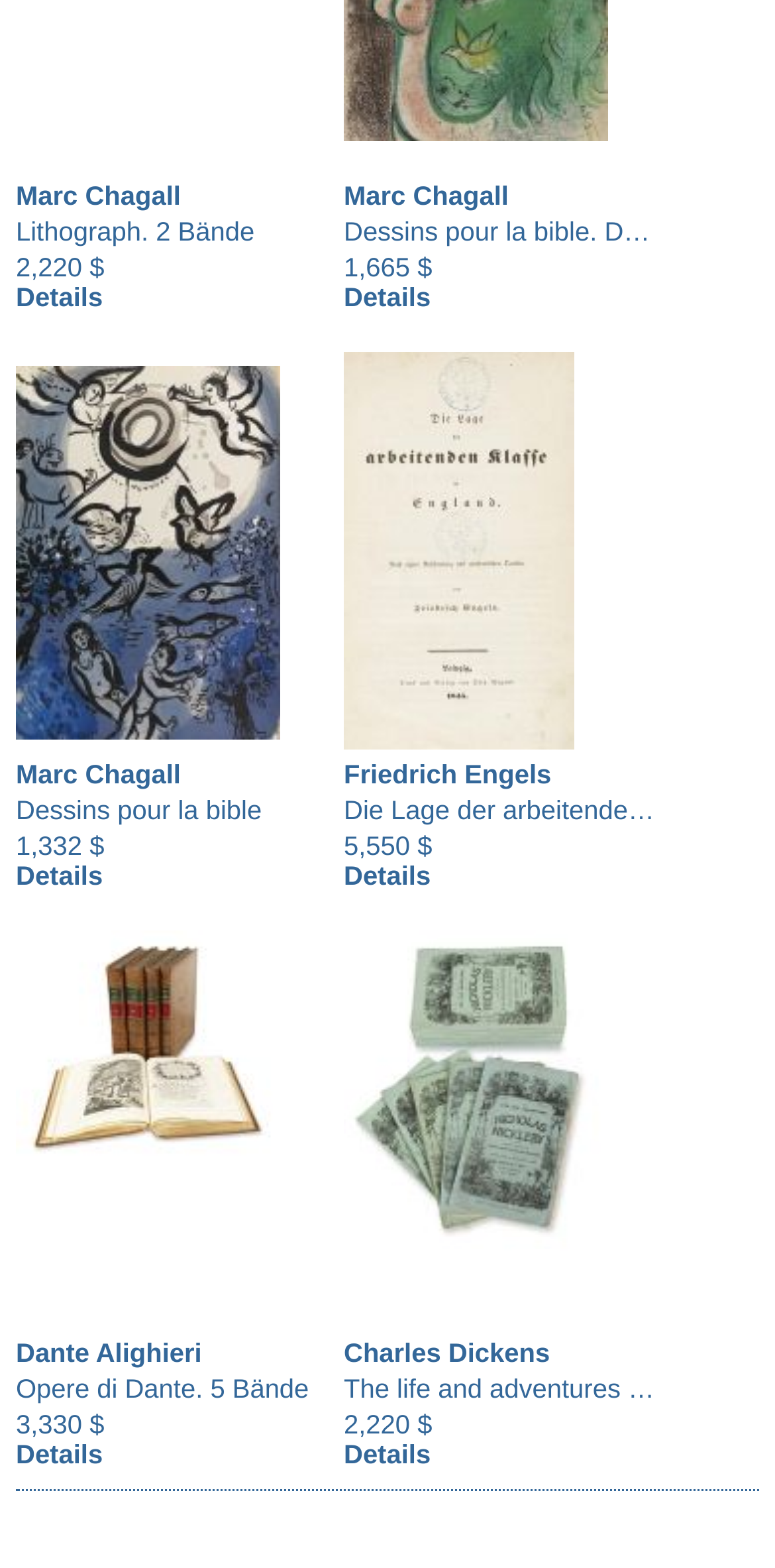Locate the bounding box coordinates of the clickable region necessary to complete the following instruction: "View details of Marc Chagall's artwork". Provide the coordinates in the format of four float numbers between 0 and 1, i.e., [left, top, right, bottom].

[0.021, 0.181, 0.133, 0.2]